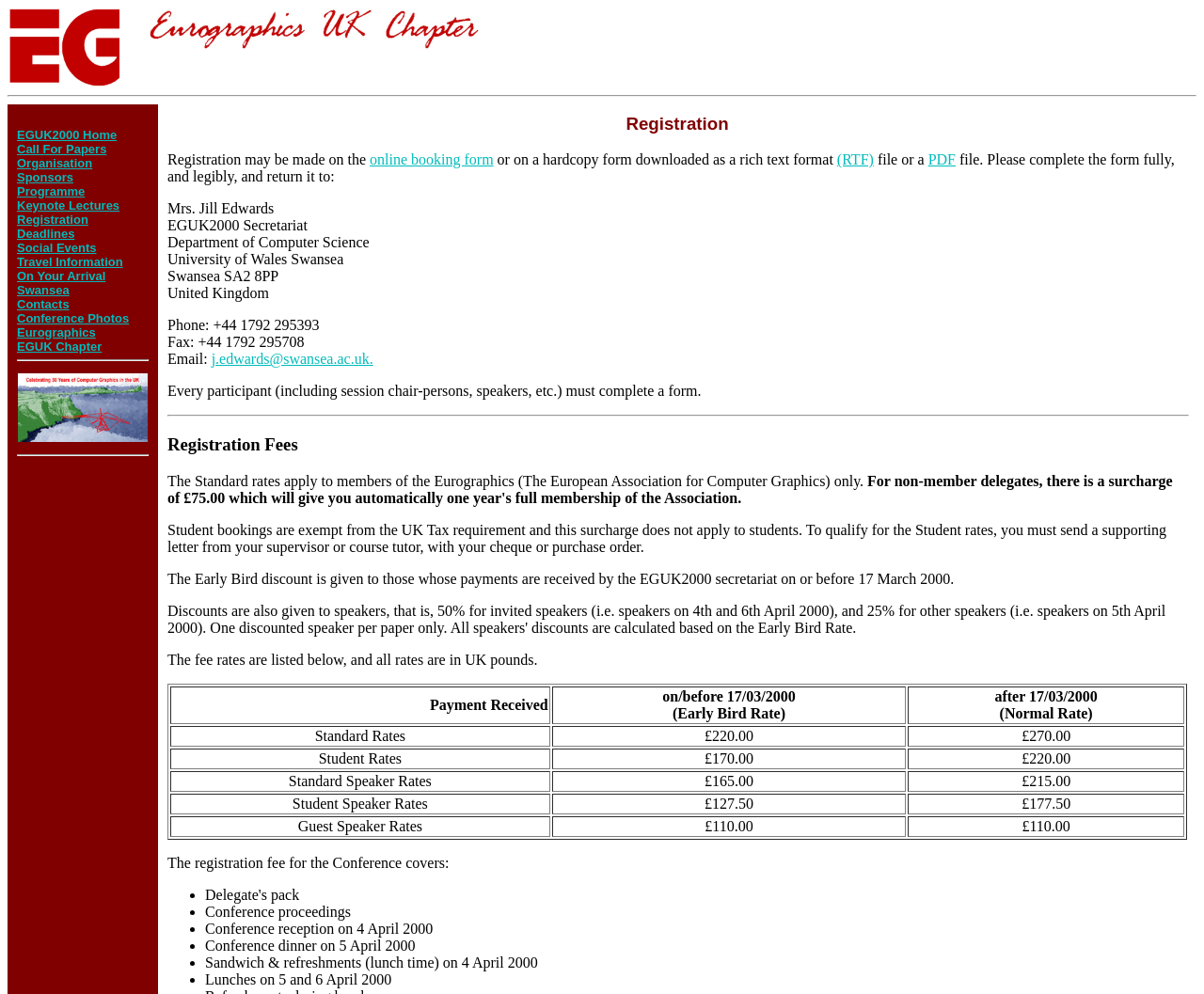Find and specify the bounding box coordinates that correspond to the clickable region for the instruction: "view Registration Fees".

[0.139, 0.437, 0.986, 0.458]